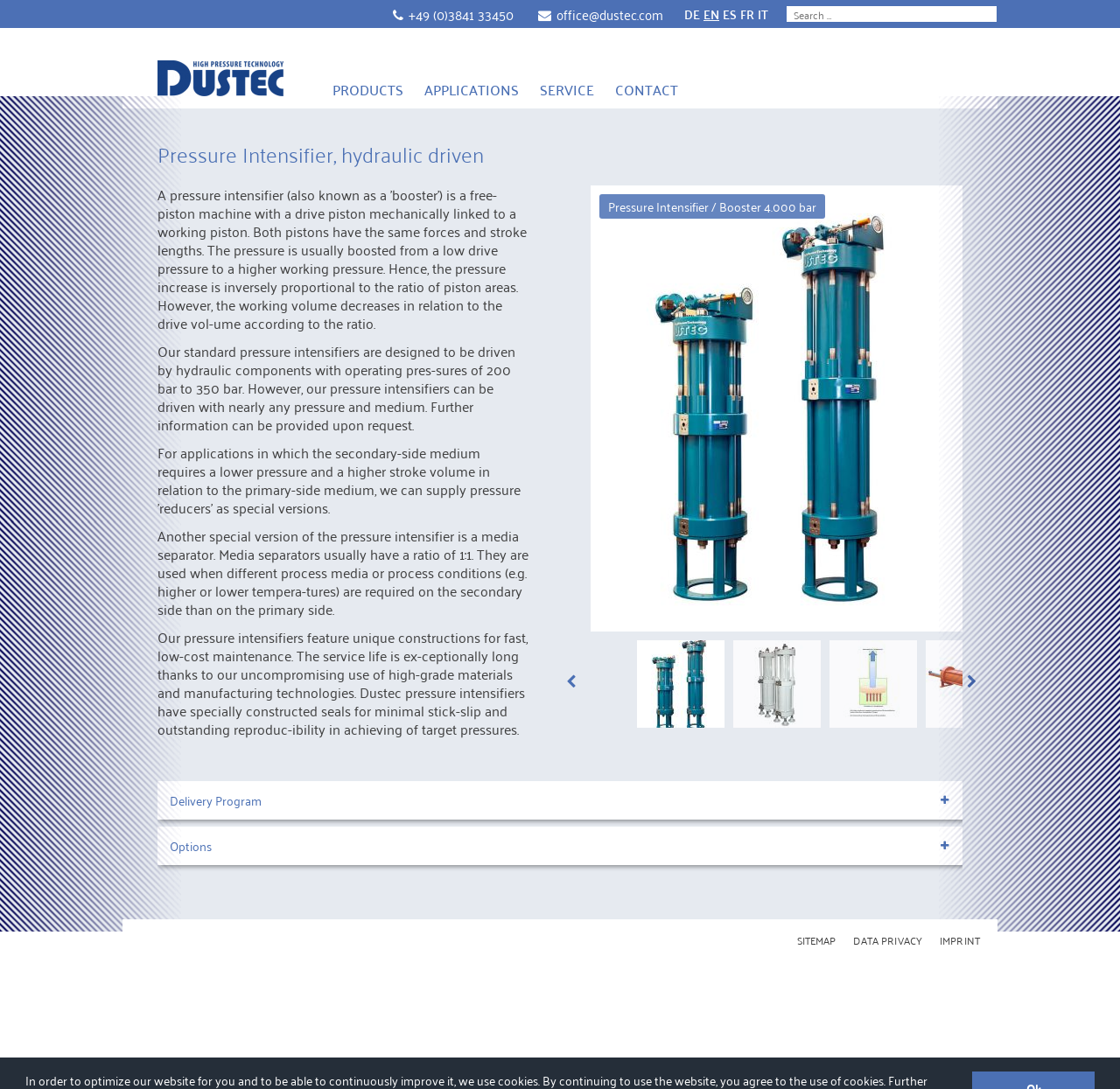Extract the bounding box for the UI element that matches this description: "FR".

[0.91, 0.504, 0.926, 0.53]